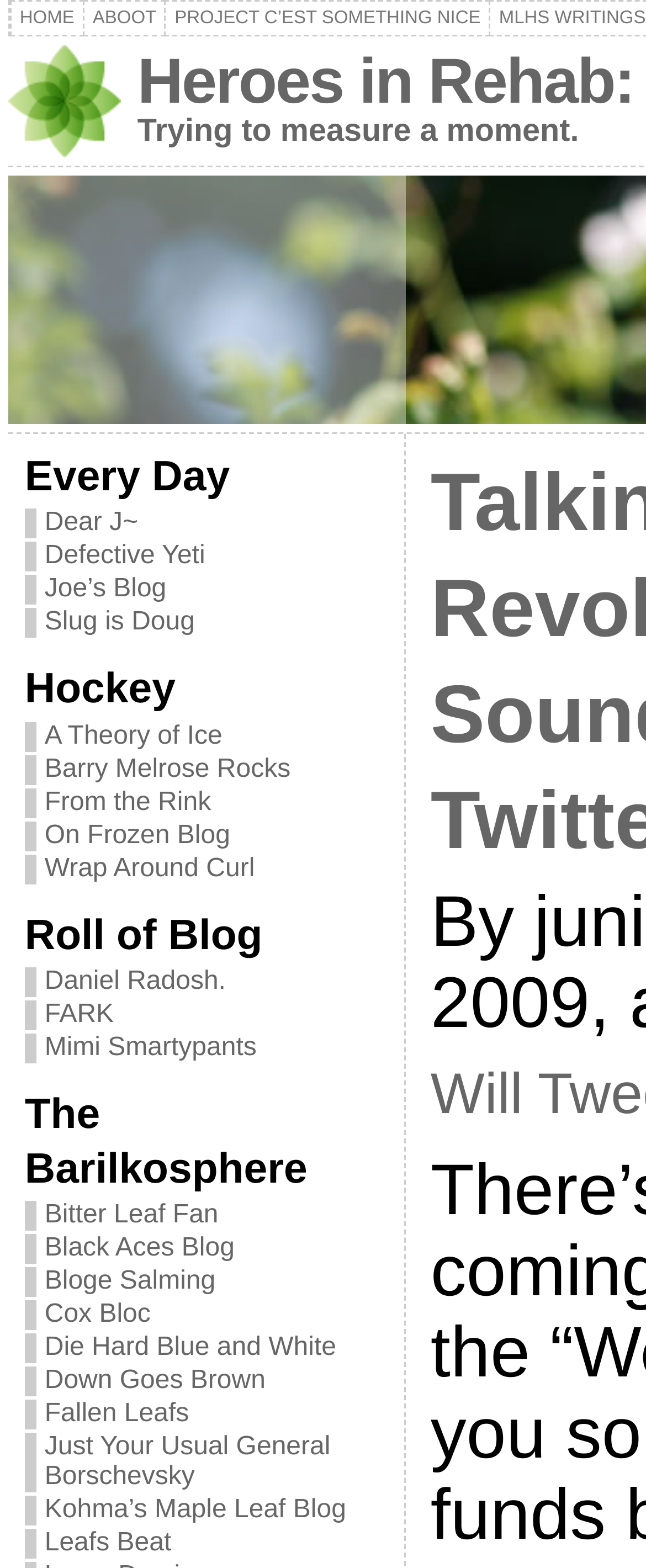Please identify the coordinates of the bounding box for the clickable region that will accomplish this instruction: "visit Heroes in Rehab blog".

[0.013, 0.029, 0.213, 0.1]